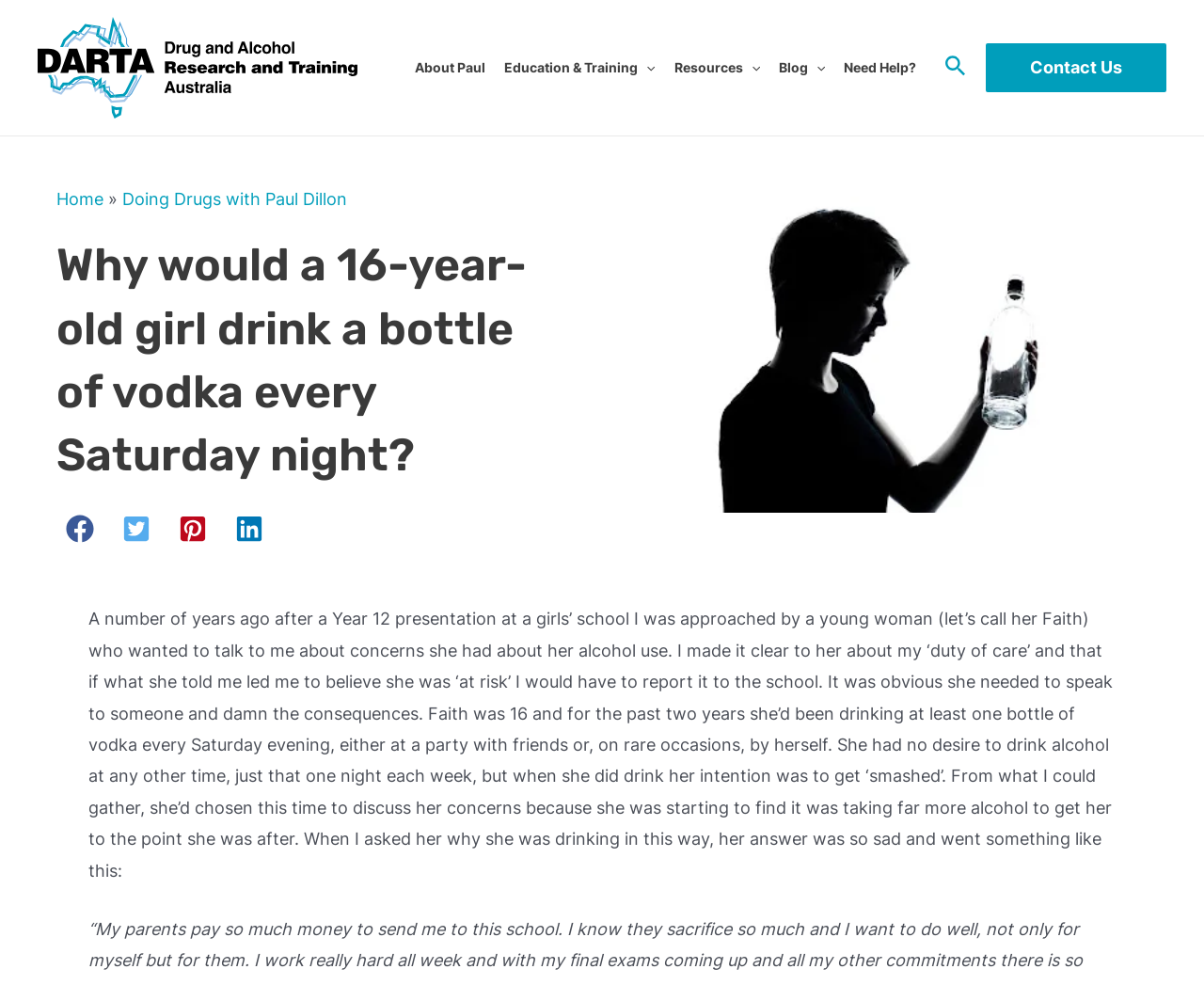What is the girl's intention when she drinks?
Please give a detailed and thorough answer to the question, covering all relevant points.

The girl's intention when she drinks can be found in the text, where it says '...her intention was to get ‘smashed’.'. This suggests that the girl drinks with the intention of getting heavily intoxicated.